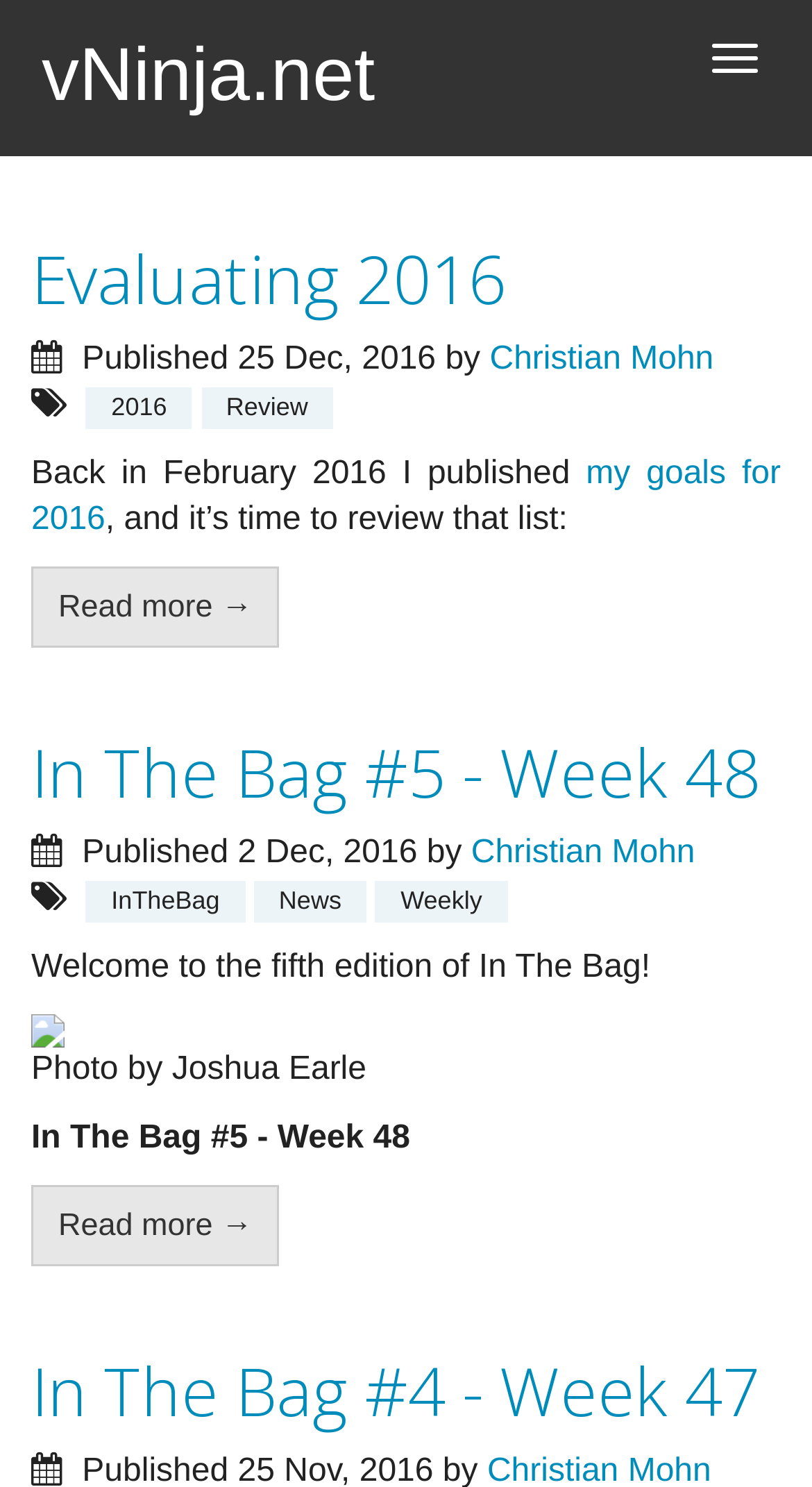Determine the bounding box for the UI element as described: "InTheBag". The coordinates should be represented as four float numbers between 0 and 1, formatted as [left, top, right, bottom].

[0.106, 0.592, 0.301, 0.62]